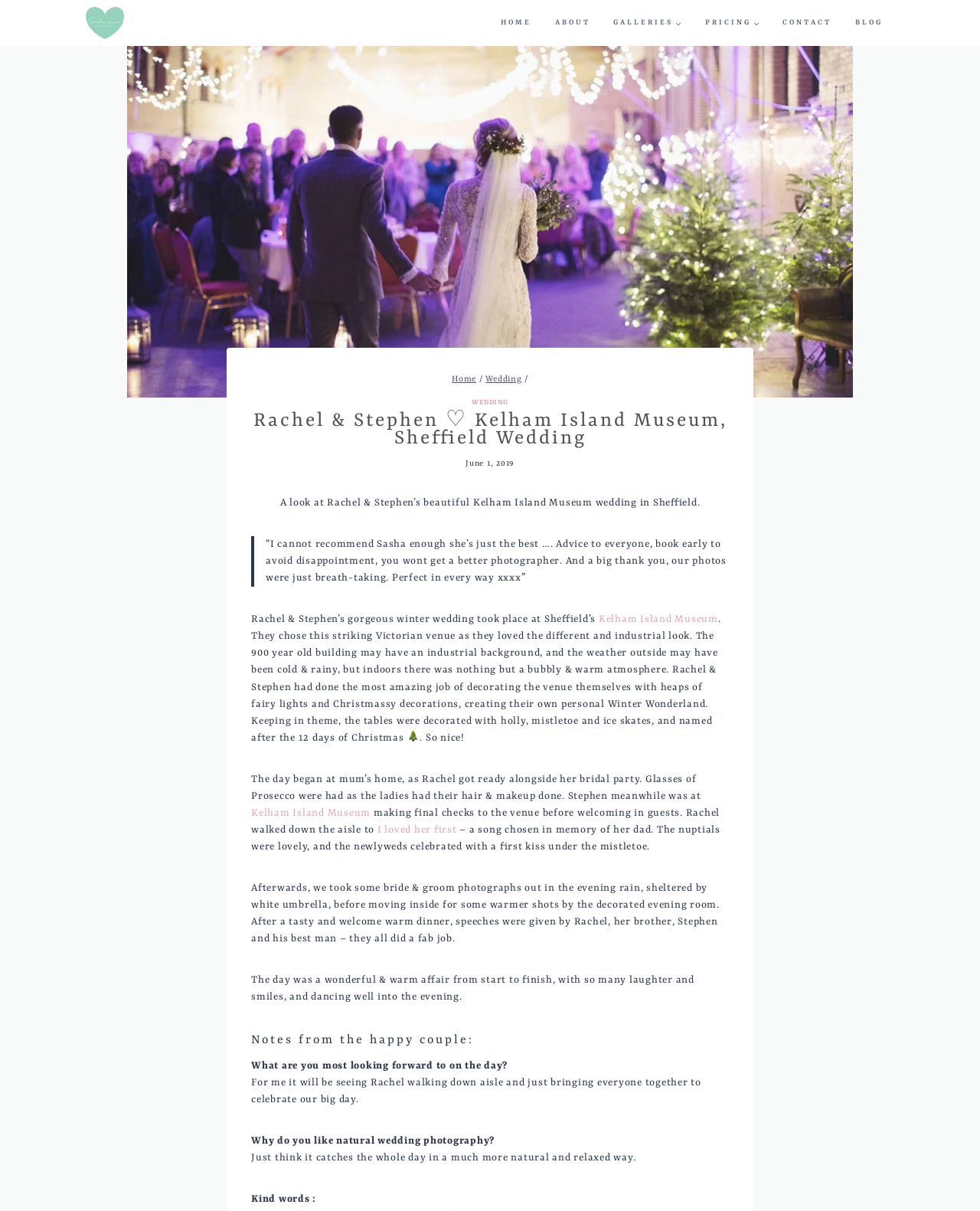Refer to the image and provide an in-depth answer to the question: 
What is the photographer's name?

I found the answer by looking at the top of the webpage, where it says 'Rachel & Stephen ♡ Kelham Island Museum, Sheffield Wedding | Sasha Lee Photography', which indicates that Sasha Lee is the photographer.